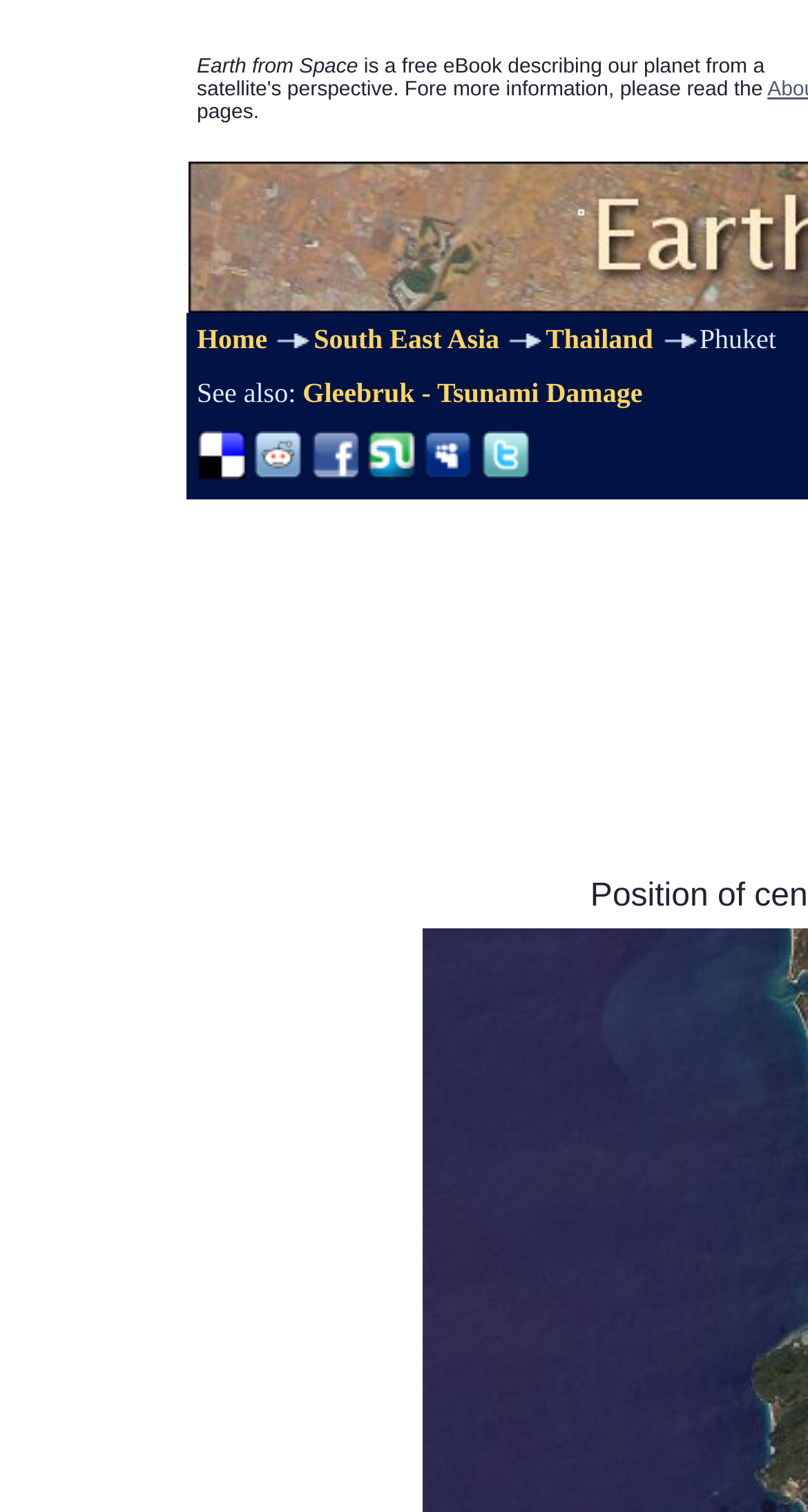Specify the bounding box coordinates of the area that needs to be clicked to achieve the following instruction: "view Thailand".

[0.675, 0.214, 0.808, 0.234]